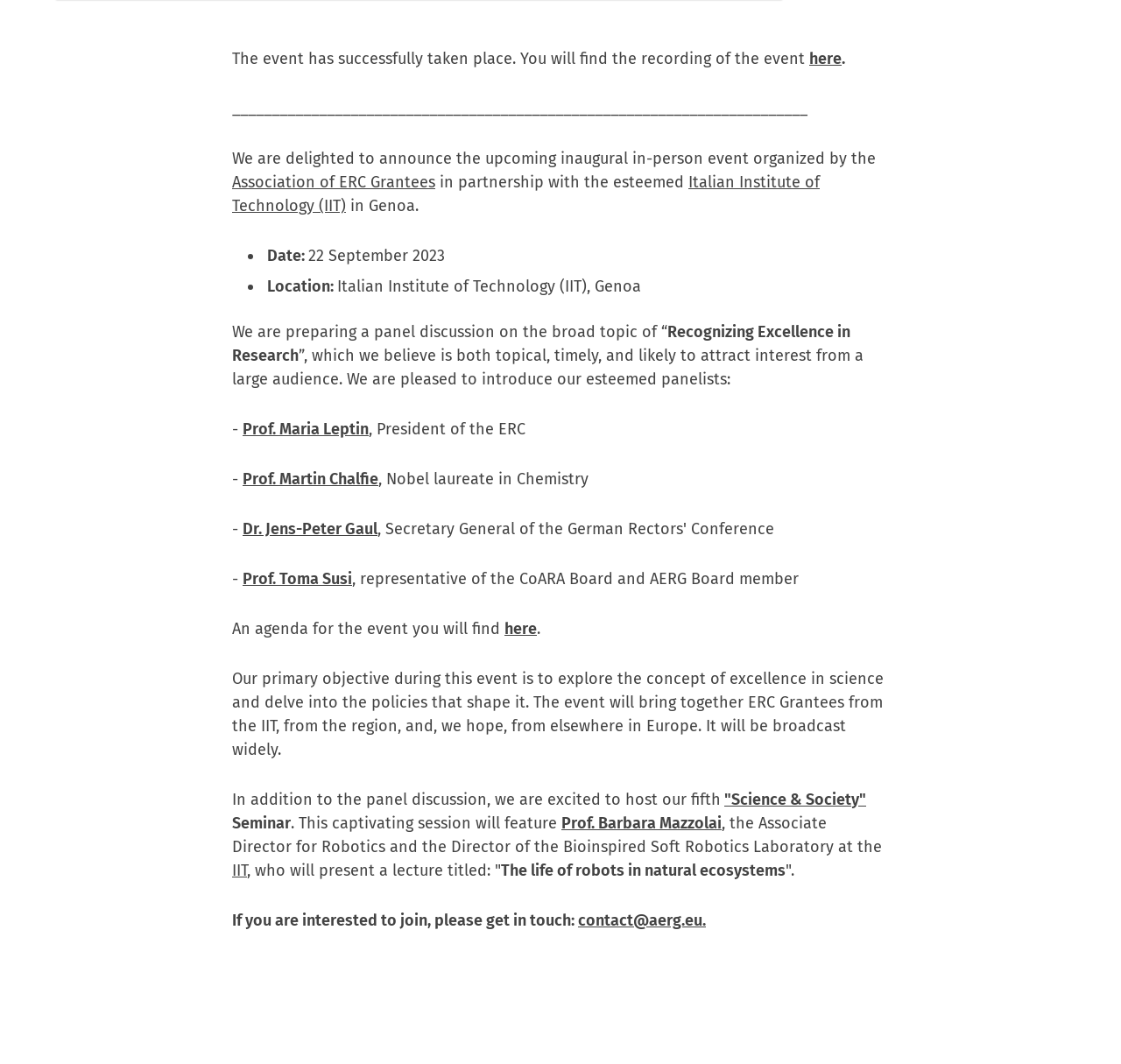Please identify the bounding box coordinates of the area I need to click to accomplish the following instruction: "Subscribe to our Weekly Newsletter".

None